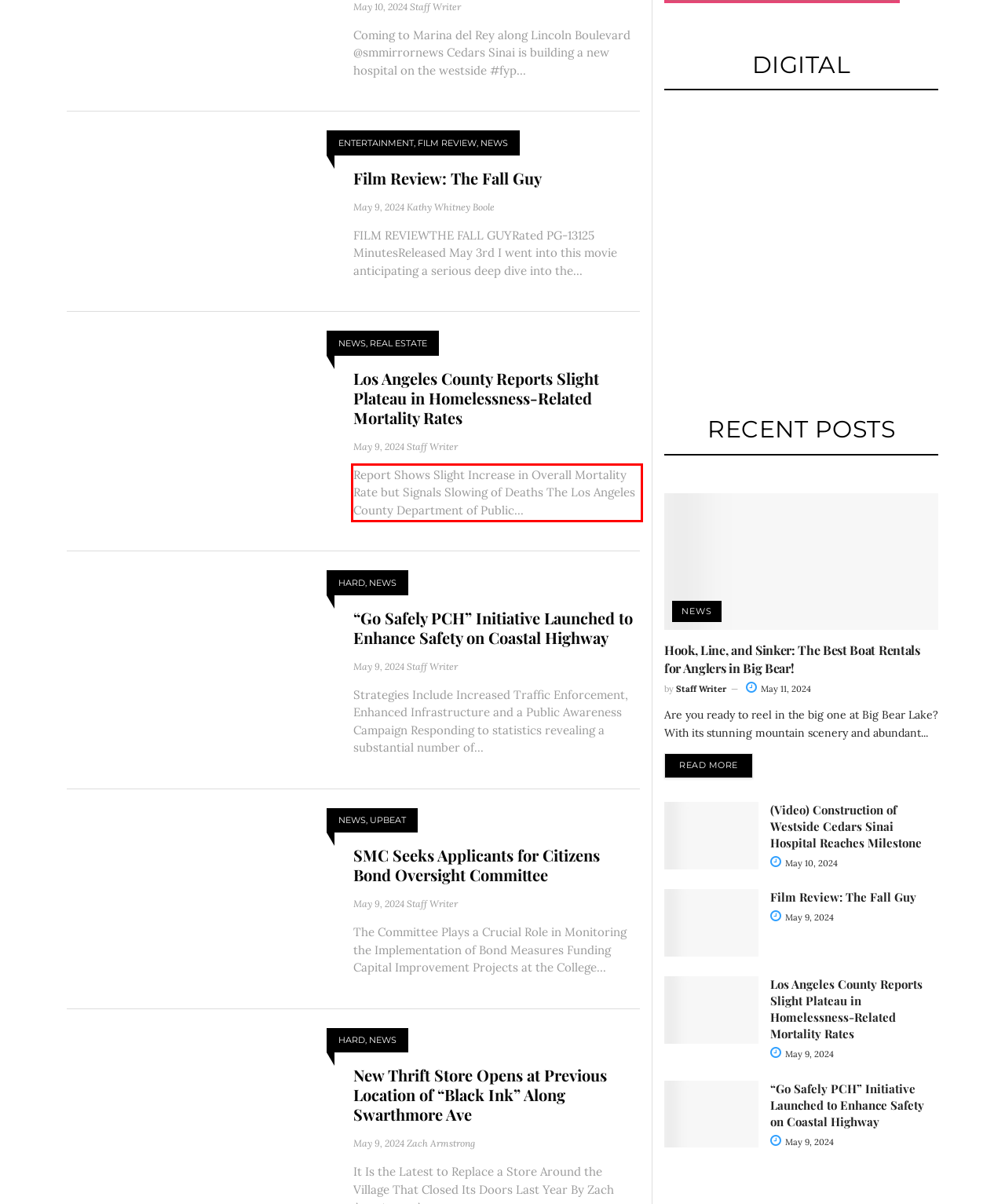Look at the provided screenshot of the webpage and perform OCR on the text within the red bounding box.

Report Shows Slight Increase in Overall Mortality Rate but Signals Slowing of Deaths The Los Angeles County Department of Public...